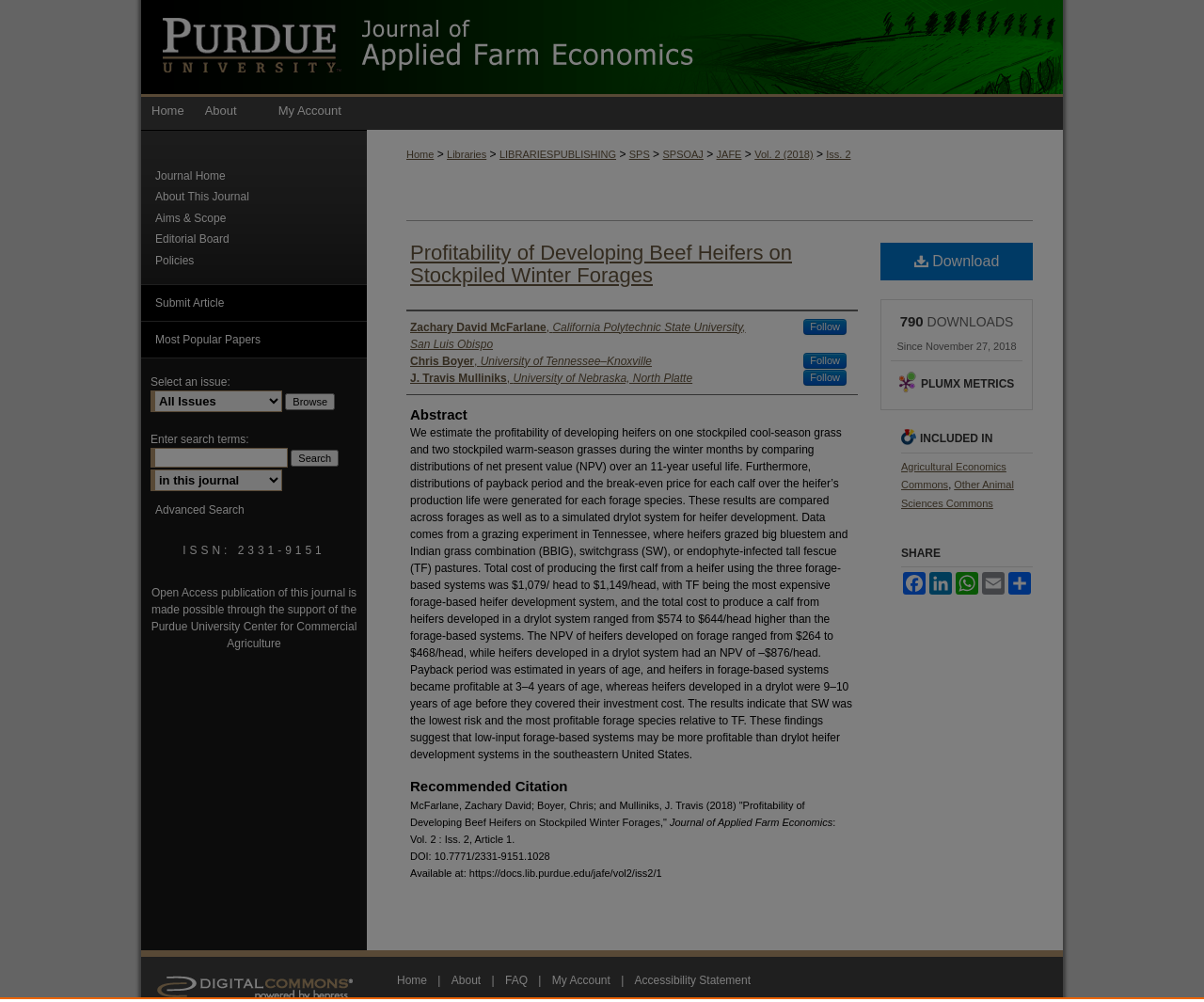Identify and provide the bounding box coordinates of the UI element described: "Most Popular Papers". The coordinates should be formatted as [left, top, right, bottom], with each number being a float between 0 and 1.

[0.117, 0.321, 0.305, 0.358]